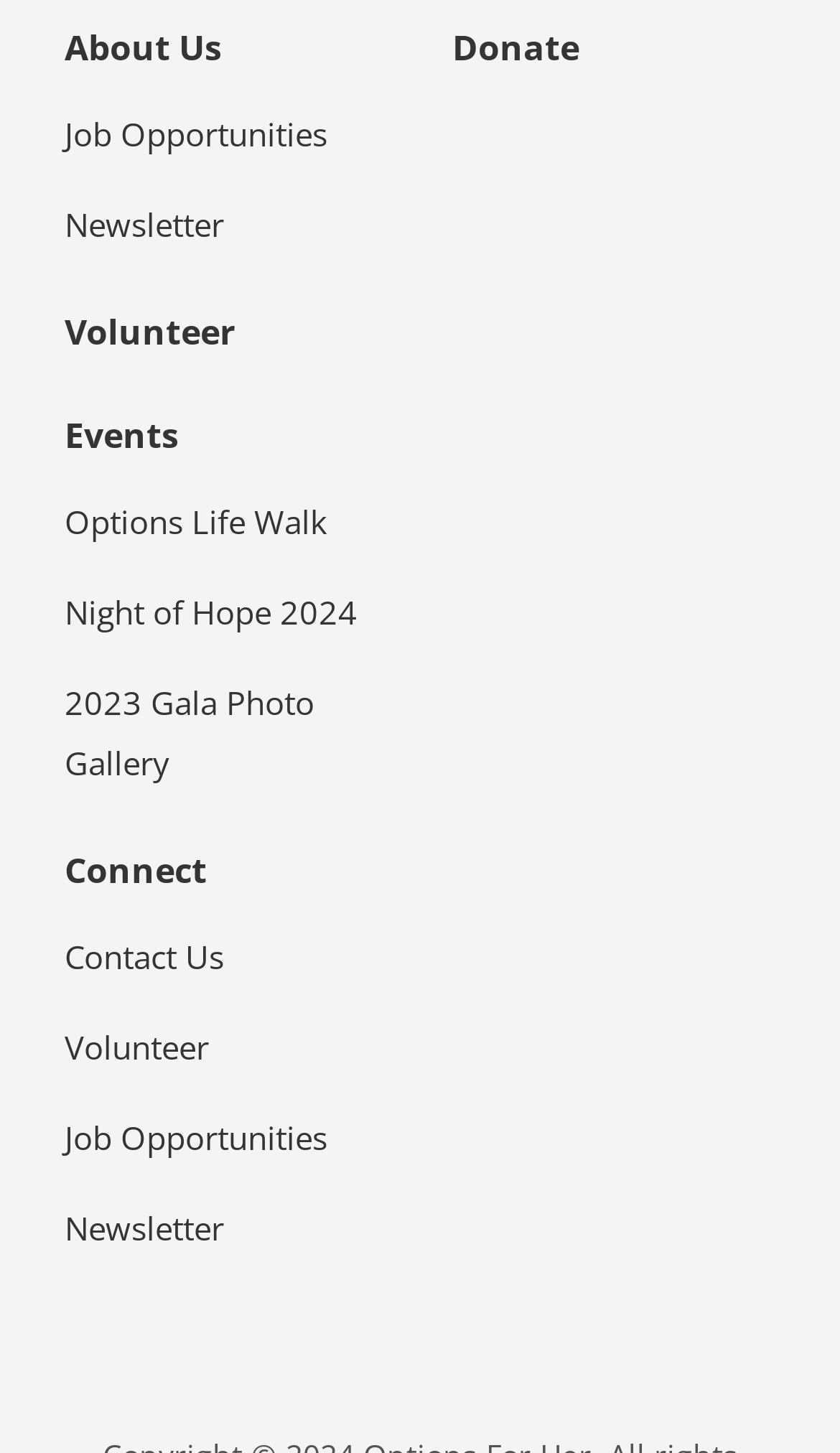Identify the bounding box coordinates of the element to click to follow this instruction: 'Click on About Us'. Ensure the coordinates are four float values between 0 and 1, provided as [left, top, right, bottom].

[0.077, 0.011, 0.264, 0.053]